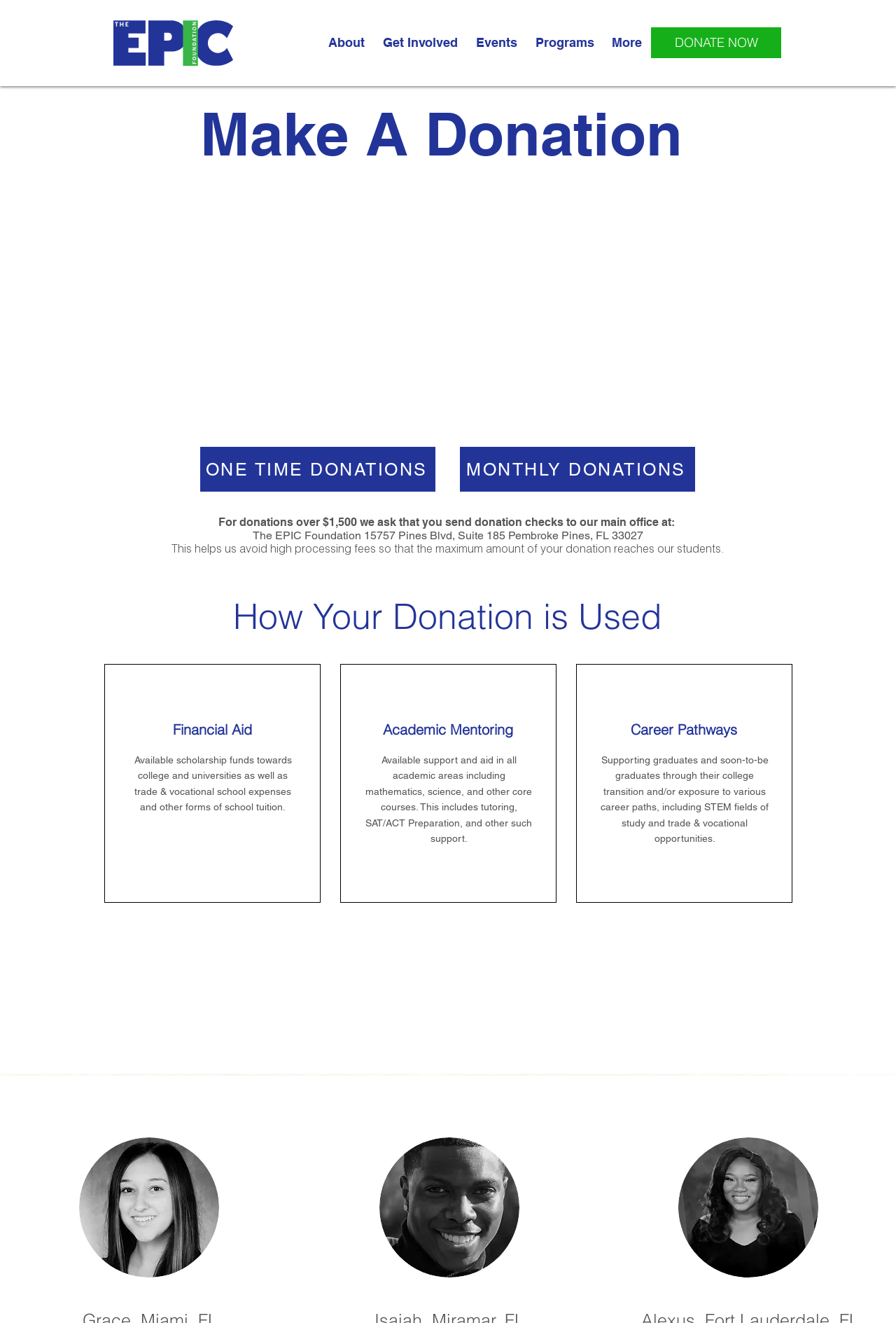Given the following UI element description: "ONE TIME DONATIONS", find the bounding box coordinates in the webpage screenshot.

[0.223, 0.338, 0.486, 0.372]